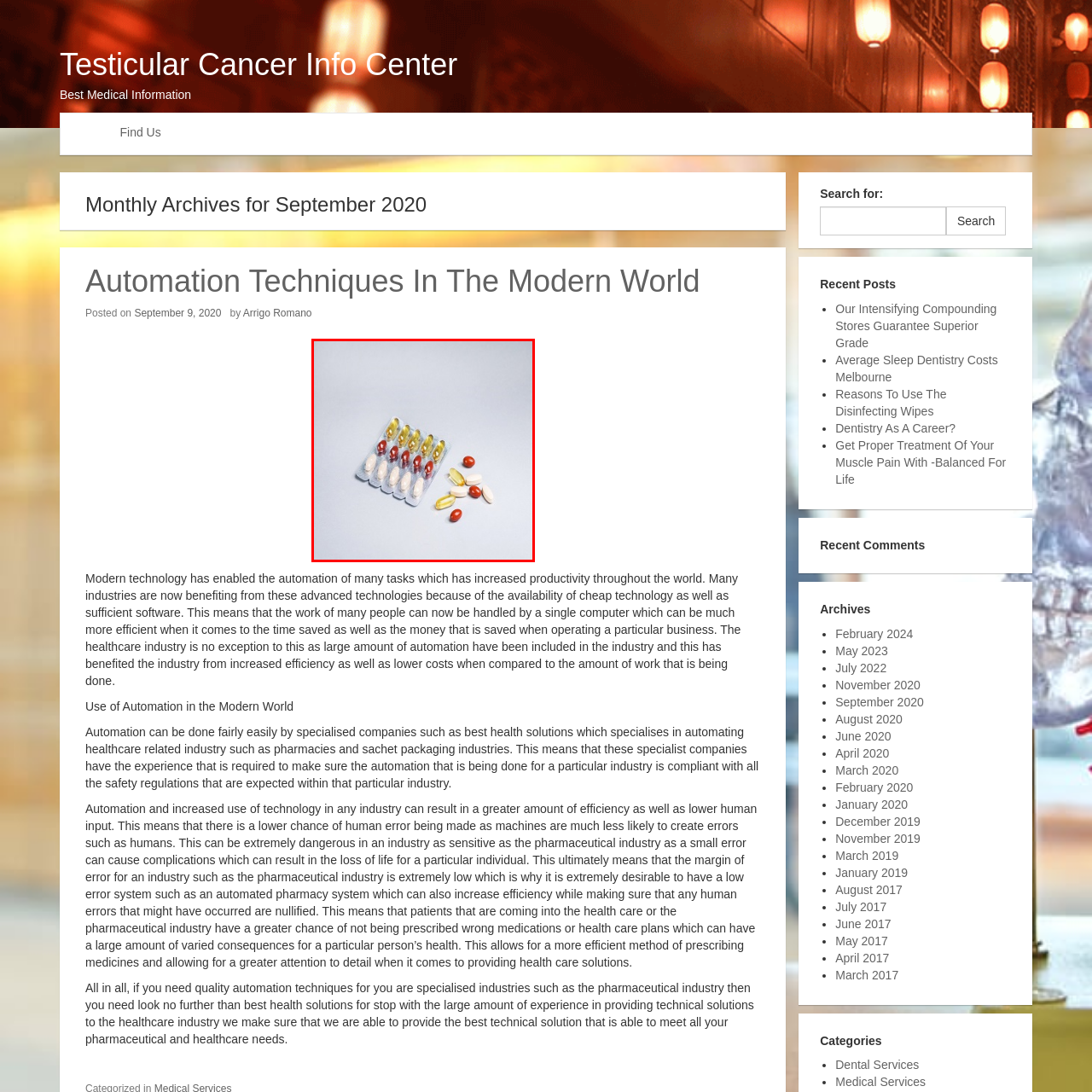Provide an extensive and detailed caption for the image section enclosed by the red boundary.

The image features a visually striking arrangement of various capsules and tablets. In the foreground, several capsules are scattered alongside a transparent blister pack, which contains rows of colorful capsules: vibrant red, soft yellow, and neutral white. The blister pack showcases an organized display of the medicine, emphasizing the meticulous design often associated with pharmaceutical packaging. This imagery complements the broader context of healthcare automation discussed in the surrounding text, which highlights how advancements in technology and automation have streamlined the medications and healthcare industries, promoting efficiency and safety in pharmaceutical practices.